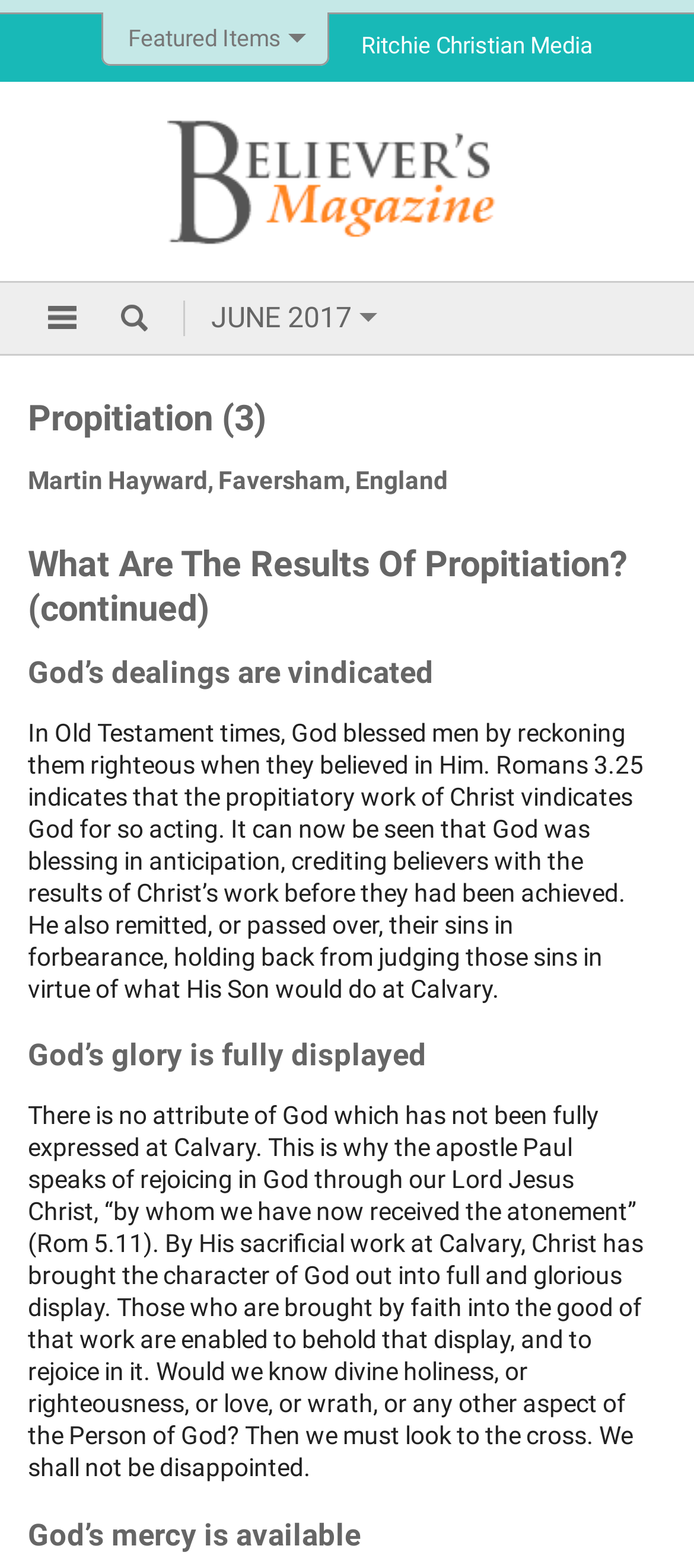Provide a short answer to the following question with just one word or phrase: What is the special price for?

Ten Commandments